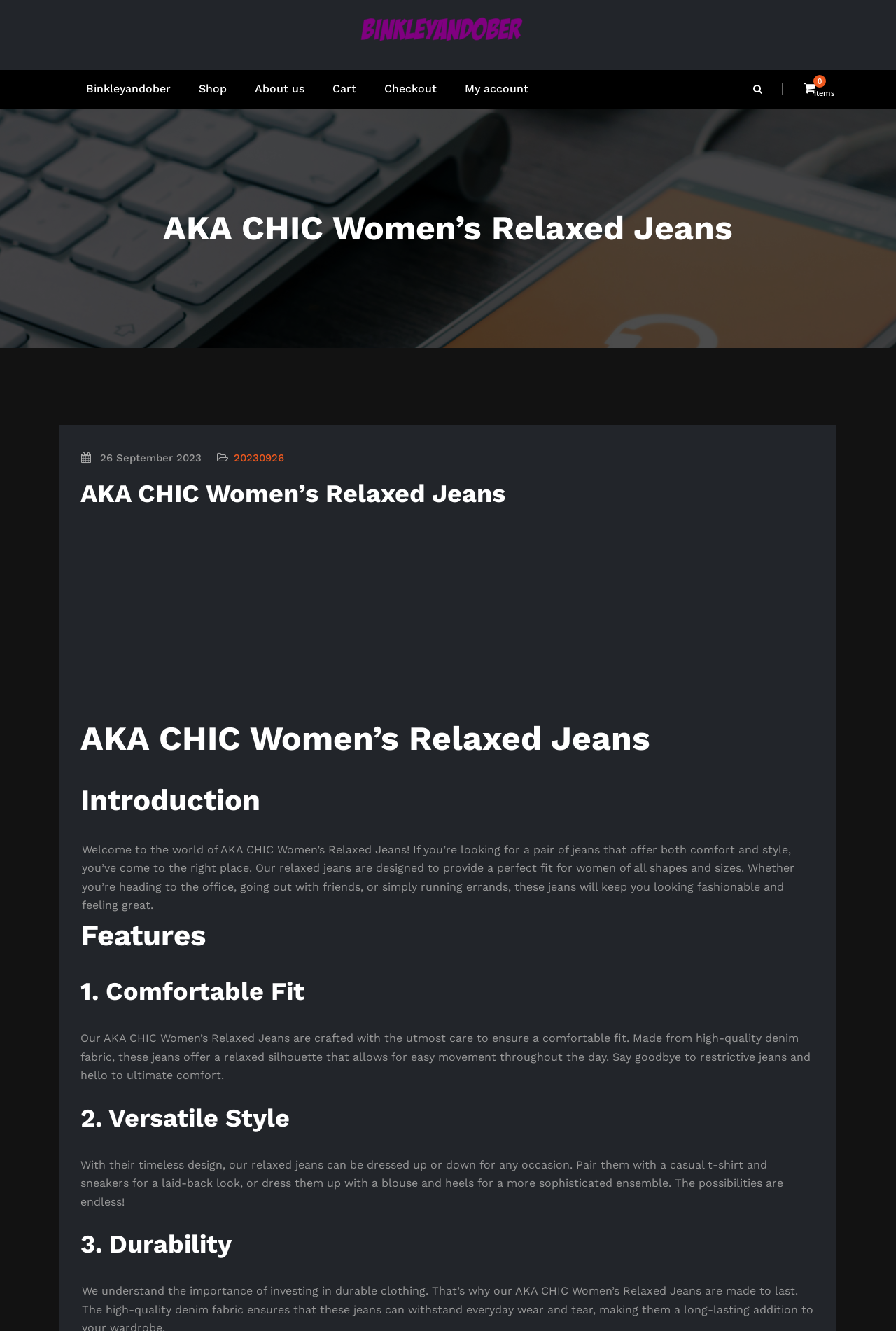Determine the bounding box coordinates of the element that should be clicked to execute the following command: "Search for something".

None